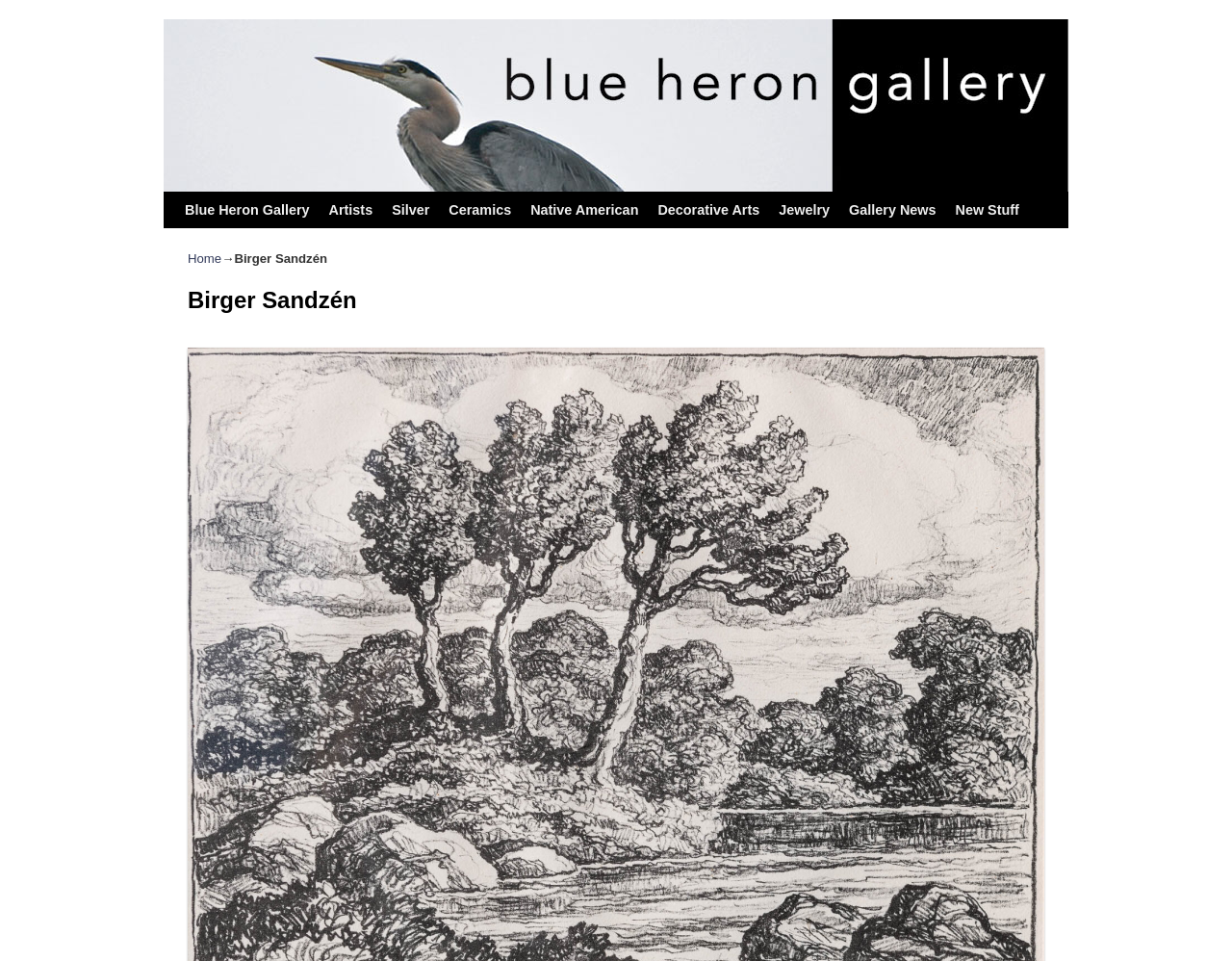Find and indicate the bounding box coordinates of the region you should select to follow the given instruction: "view Birger Sandzén's artworks".

[0.19, 0.262, 0.266, 0.277]